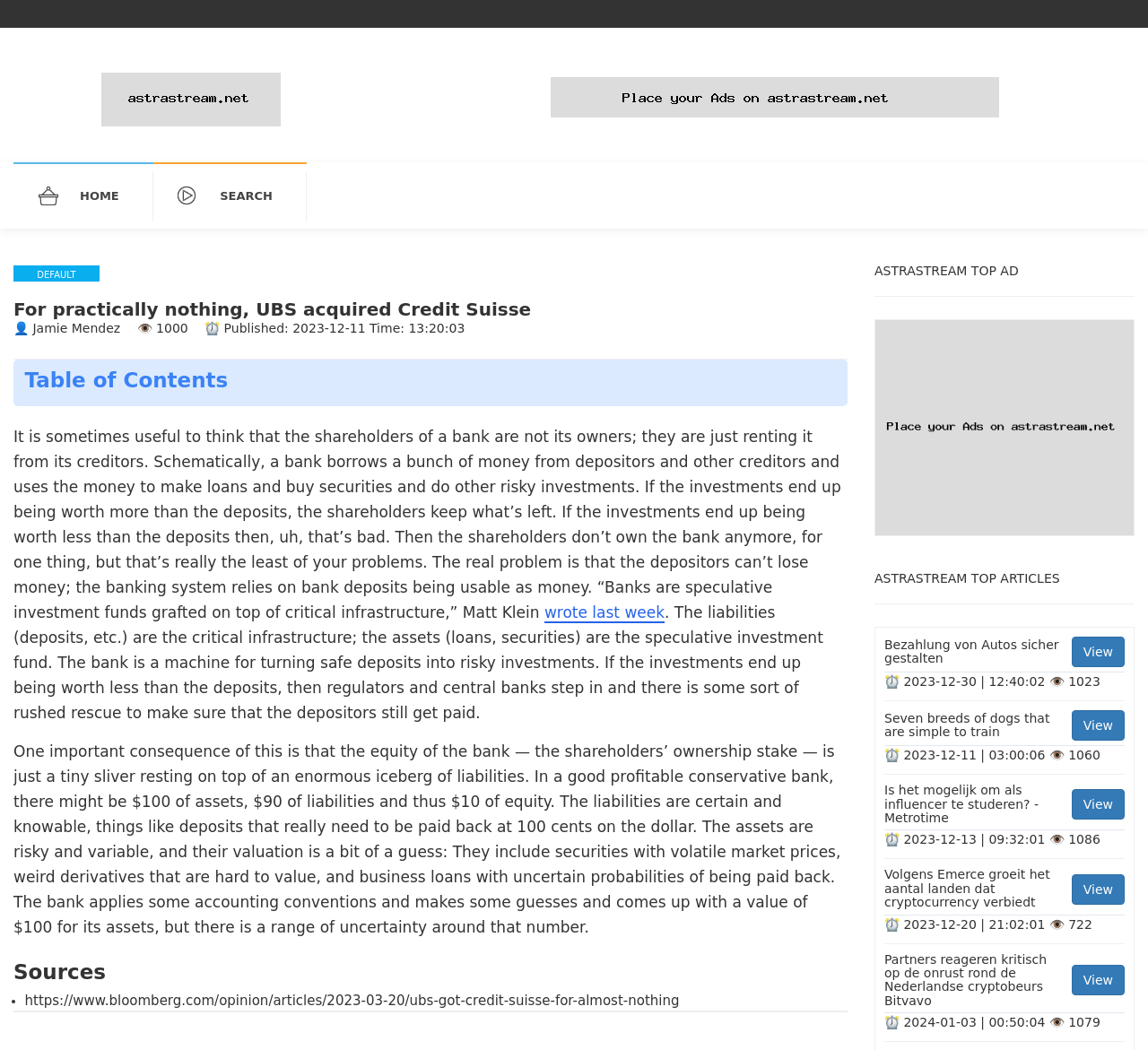Specify the bounding box coordinates of the area to click in order to execute this command: 'View the article 'Bezahlung von Autos sicher gestalten''. The coordinates should consist of four float numbers ranging from 0 to 1, and should be formatted as [left, top, right, bottom].

[0.77, 0.607, 0.98, 0.641]